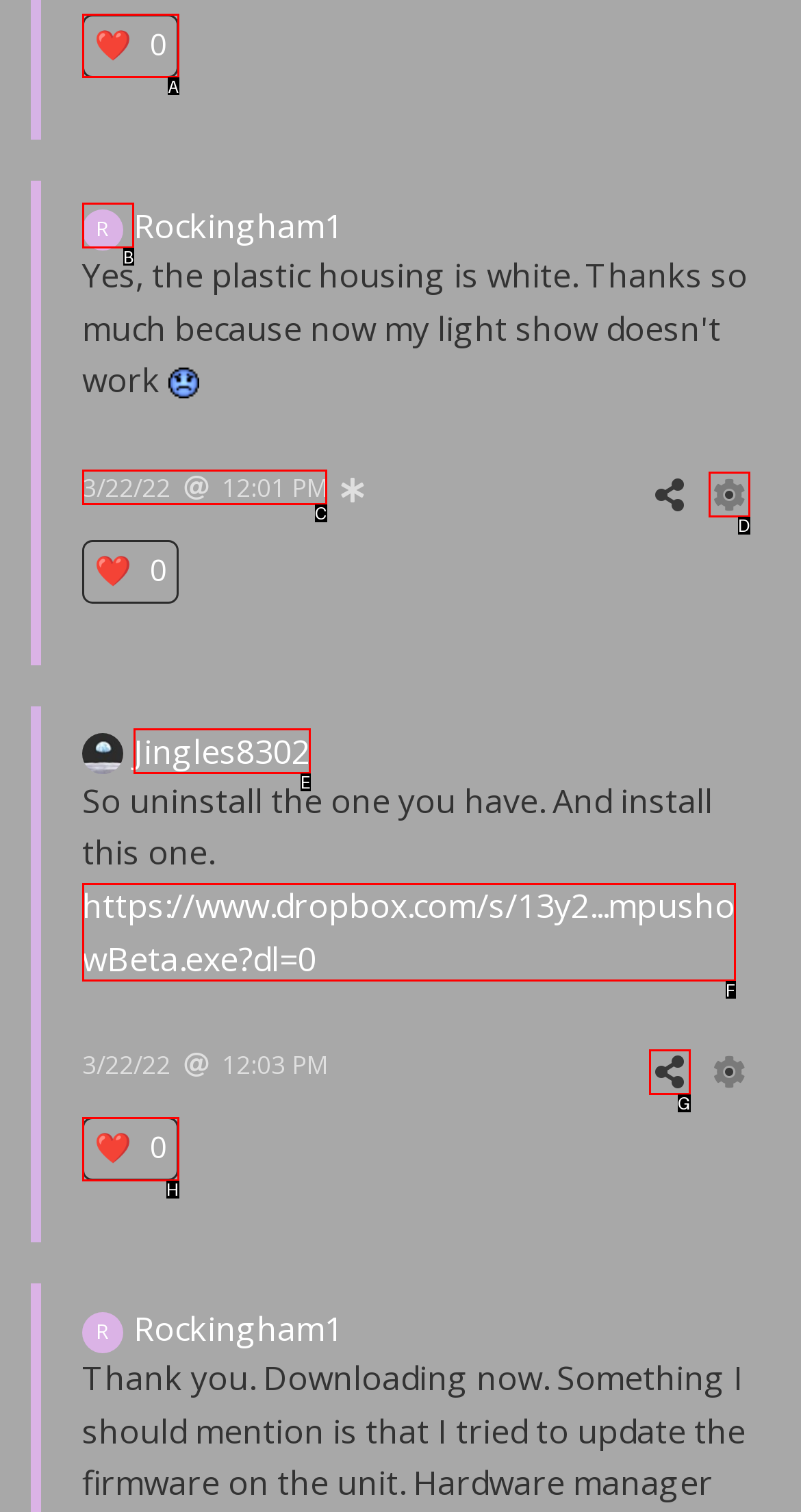Find the HTML element to click in order to complete this task: Download the file
Answer with the letter of the correct option.

F